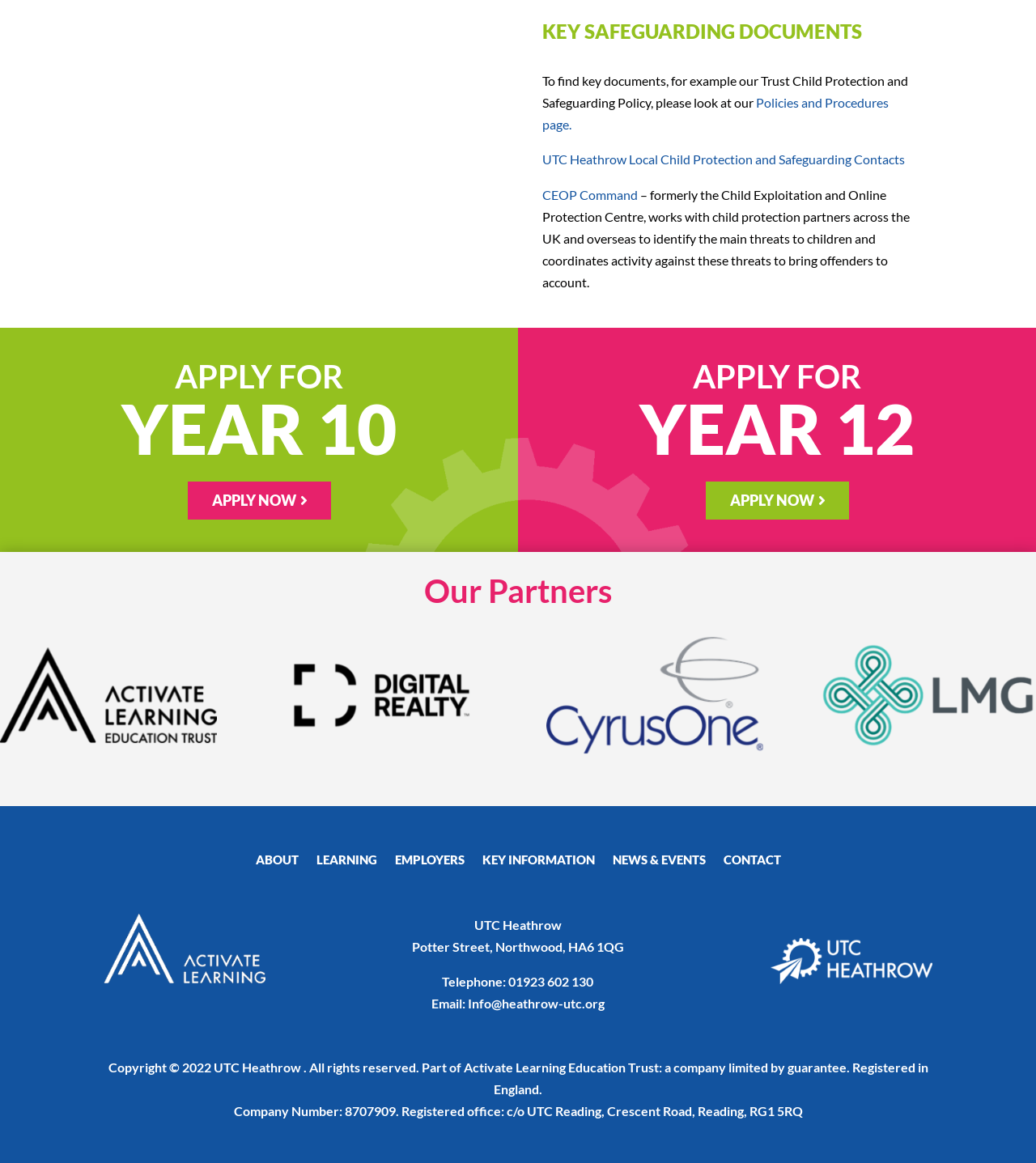Find the bounding box coordinates of the element to click in order to complete this instruction: "View Policies and Procedures page". The bounding box coordinates must be four float numbers between 0 and 1, denoted as [left, top, right, bottom].

[0.523, 0.081, 0.858, 0.114]